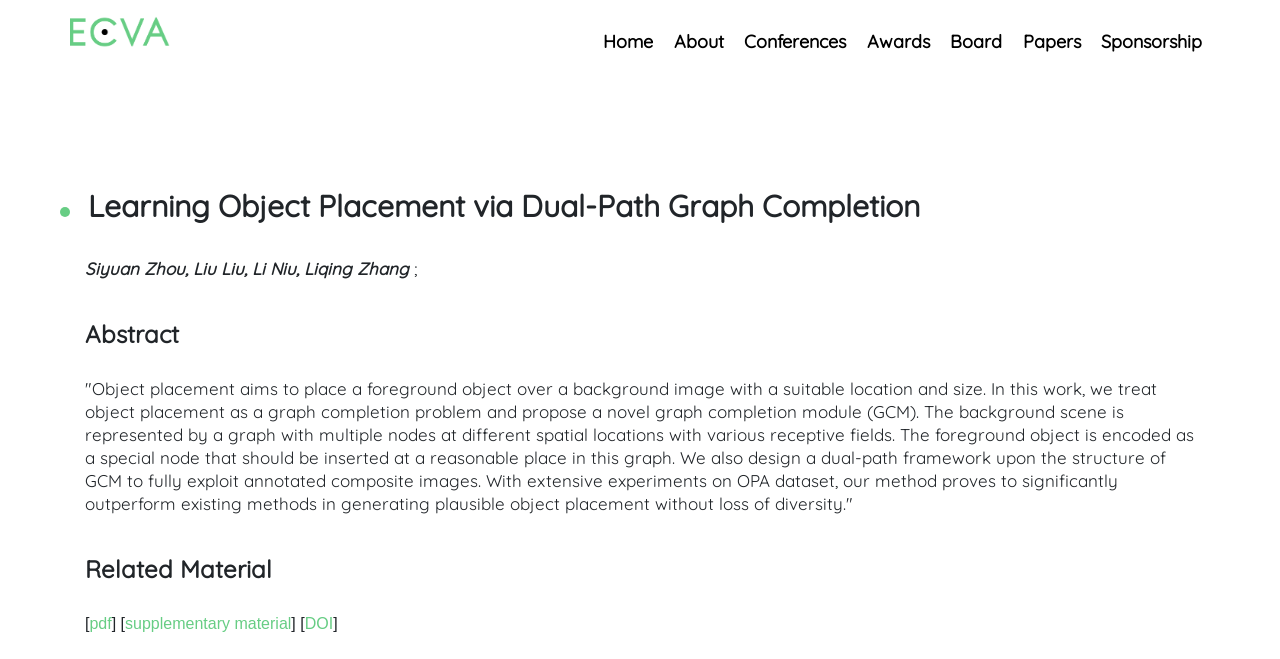Determine the bounding box coordinates of the area to click in order to meet this instruction: "Click the Home link".

[0.465, 0.036, 0.517, 0.091]